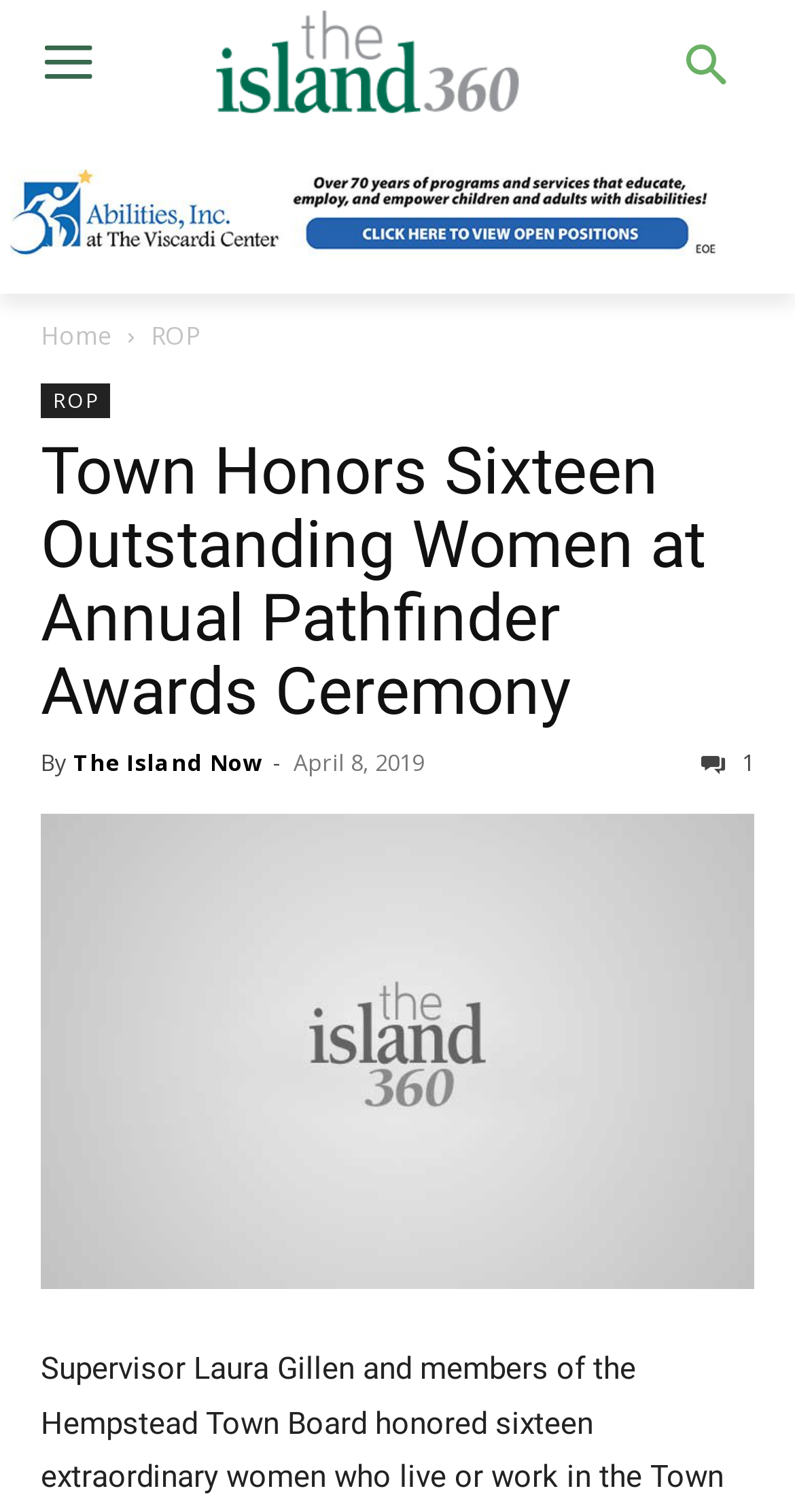Please predict the bounding box coordinates of the element's region where a click is necessary to complete the following instruction: "Check the date of the article". The coordinates should be represented by four float numbers between 0 and 1, i.e., [left, top, right, bottom].

[0.369, 0.494, 0.533, 0.514]